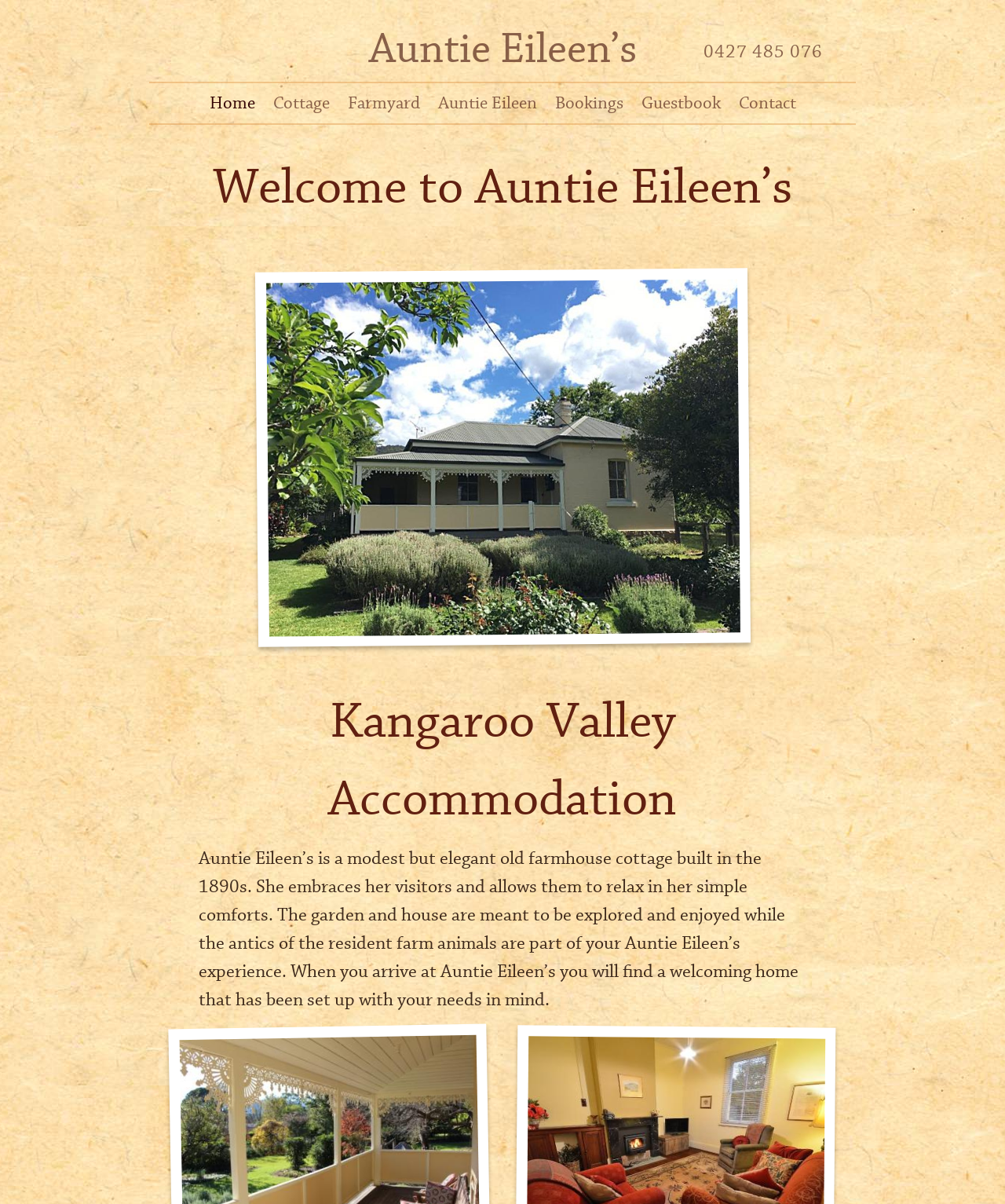Please specify the bounding box coordinates of the clickable region to carry out the following instruction: "Contact Auntie Eileen's". The coordinates should be four float numbers between 0 and 1, in the format [left, top, right, bottom].

[0.733, 0.075, 0.794, 0.097]